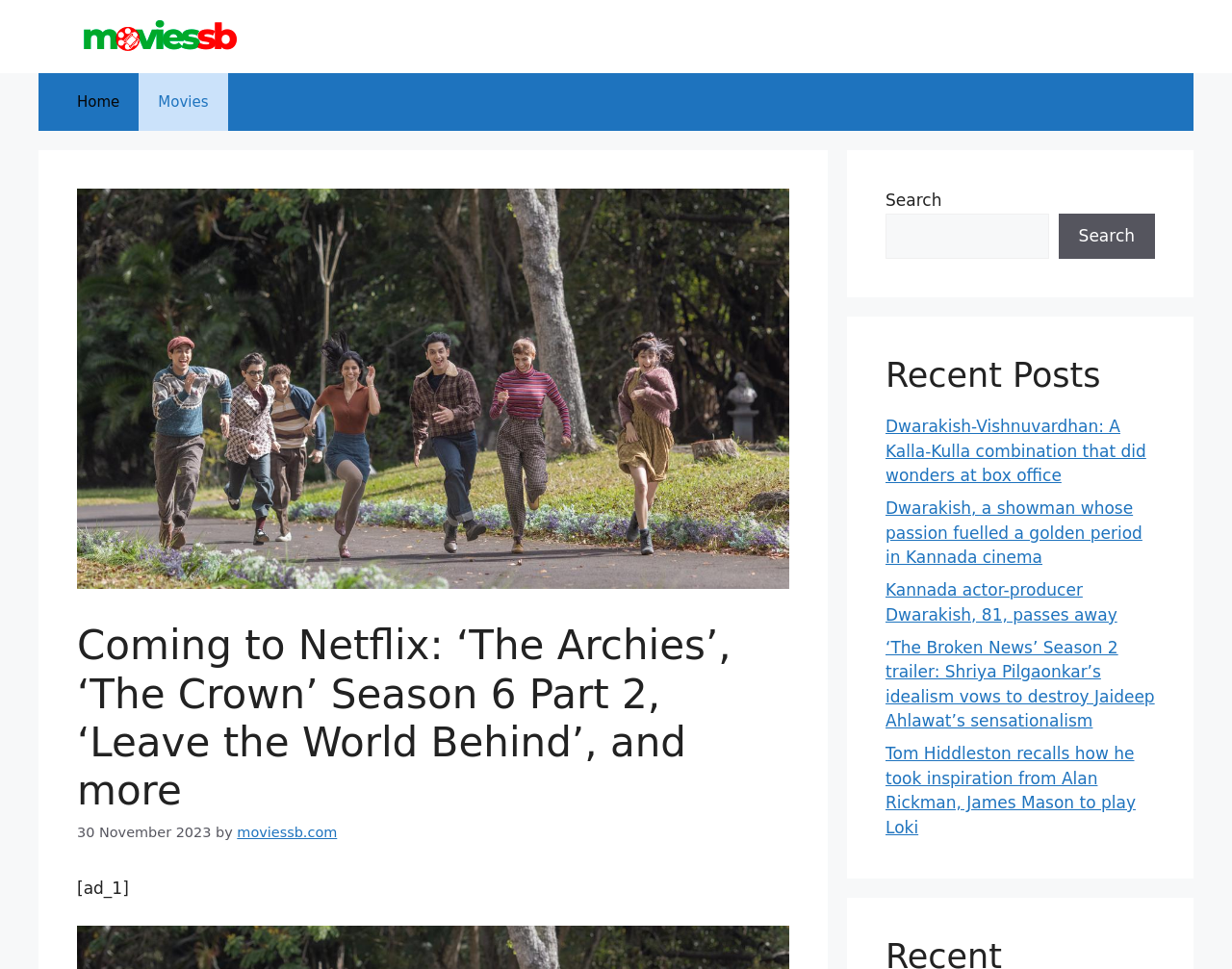What is the date mentioned in the time element?
Carefully analyze the image and provide a thorough answer to the question.

The time element contains the date '30 November 2023', which is indicated by the StaticText element with the text '30 November 2023'.